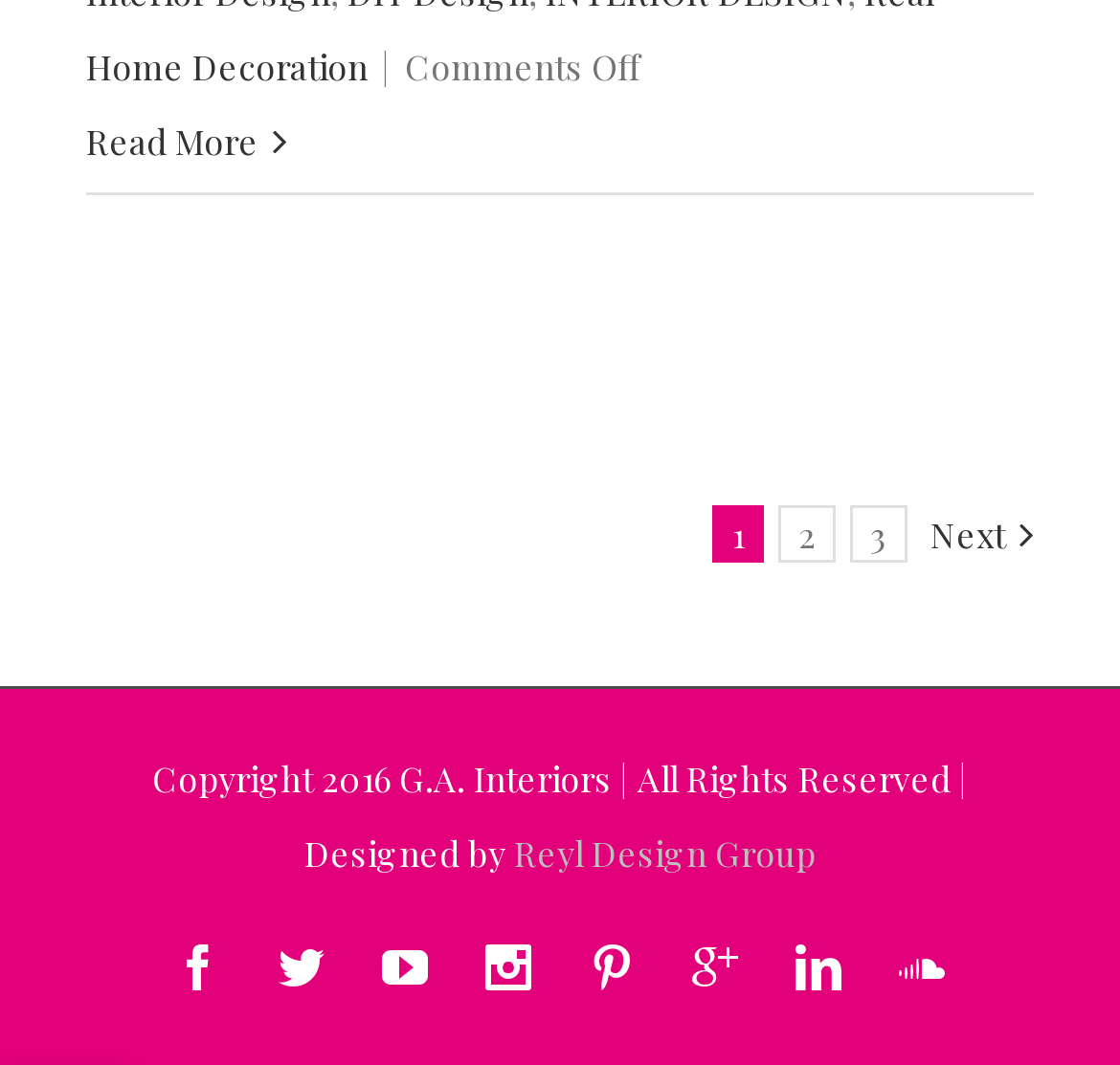How many pages are there in this article?
Carefully analyze the image and provide a thorough answer to the question.

The number of pages can be determined by looking at the links '2', '3', and 'Next' which are likely pagination links, indicating that there are at least 3 pages in this article.